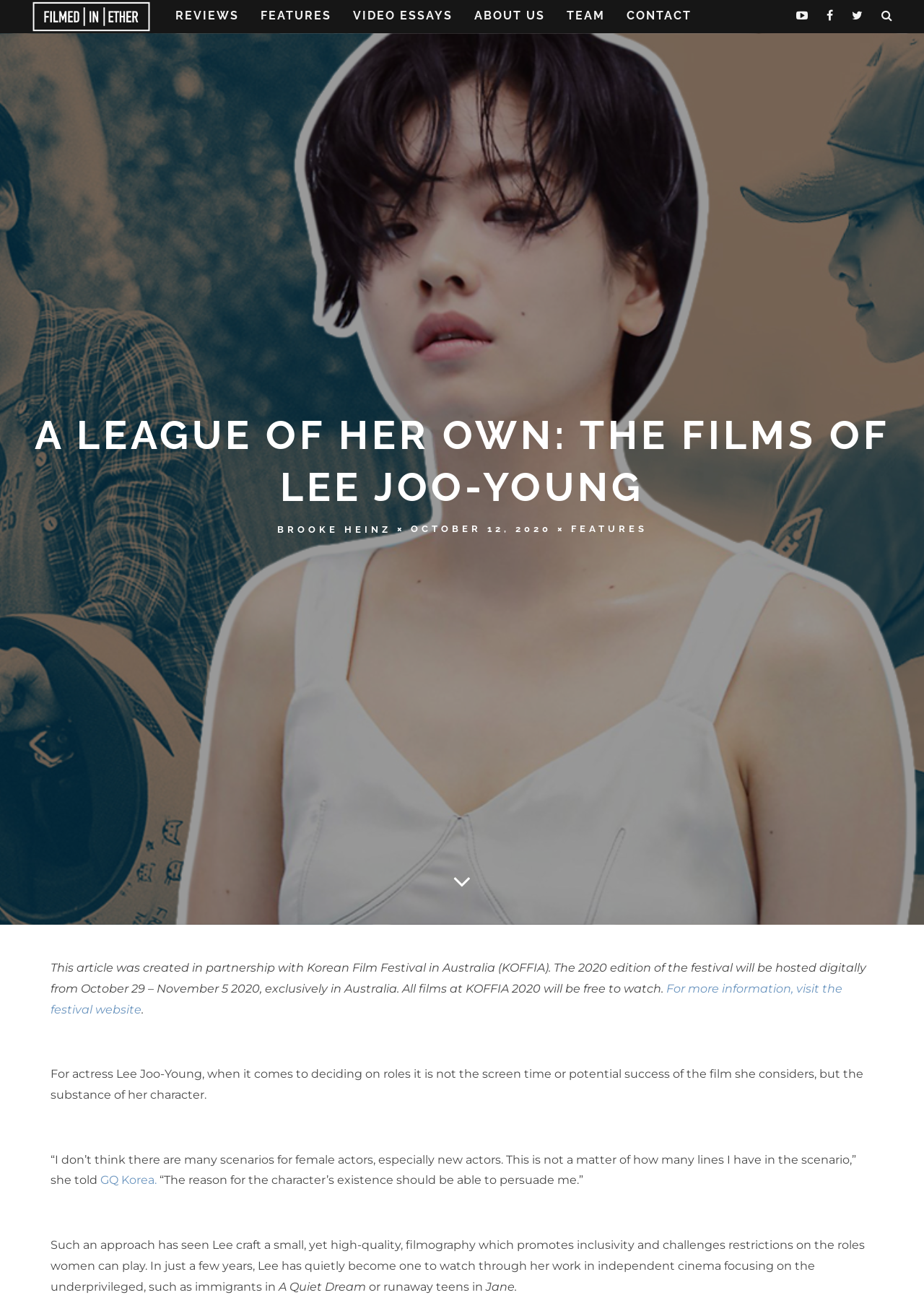Describe all the key features of the webpage in detail.

The webpage is about the film career of rising star Lee Joo-Young, featuring her notable films such as "A Quiet Dream" and "Jane". At the top of the page, there is a navigation menu with links to "REVIEWS", "FEATURES", "VIDEO ESSAYS", "ABOUT US", "TEAM", and "CONTACT". On the top right corner, there are social media links and a site logo.

Below the navigation menu, there is a large heading "A LEAGUE OF HER OWN: THE FILMS OF LEE JOO-YOUNG" that spans almost the entire width of the page. Underneath the heading, there is a byline "BROOKE HEINZ" and a timestamp "OCTOBER 12, 2020". 

On the left side of the page, there is a section that appears to be a partnership announcement with the Korean Film Festival in Australia (KOFFIA), which will be hosted digitally from October 29 to November 5, 2020. This section includes a link to the festival website.

The main content of the page is an article about Lee Joo-Young's film career, which discusses her approach to choosing roles based on the substance of her character rather than screen time or potential success. The article includes quotes from Lee Joo-Young herself, as well as mentions of her films that promote inclusivity and challenge restrictions on women's roles.